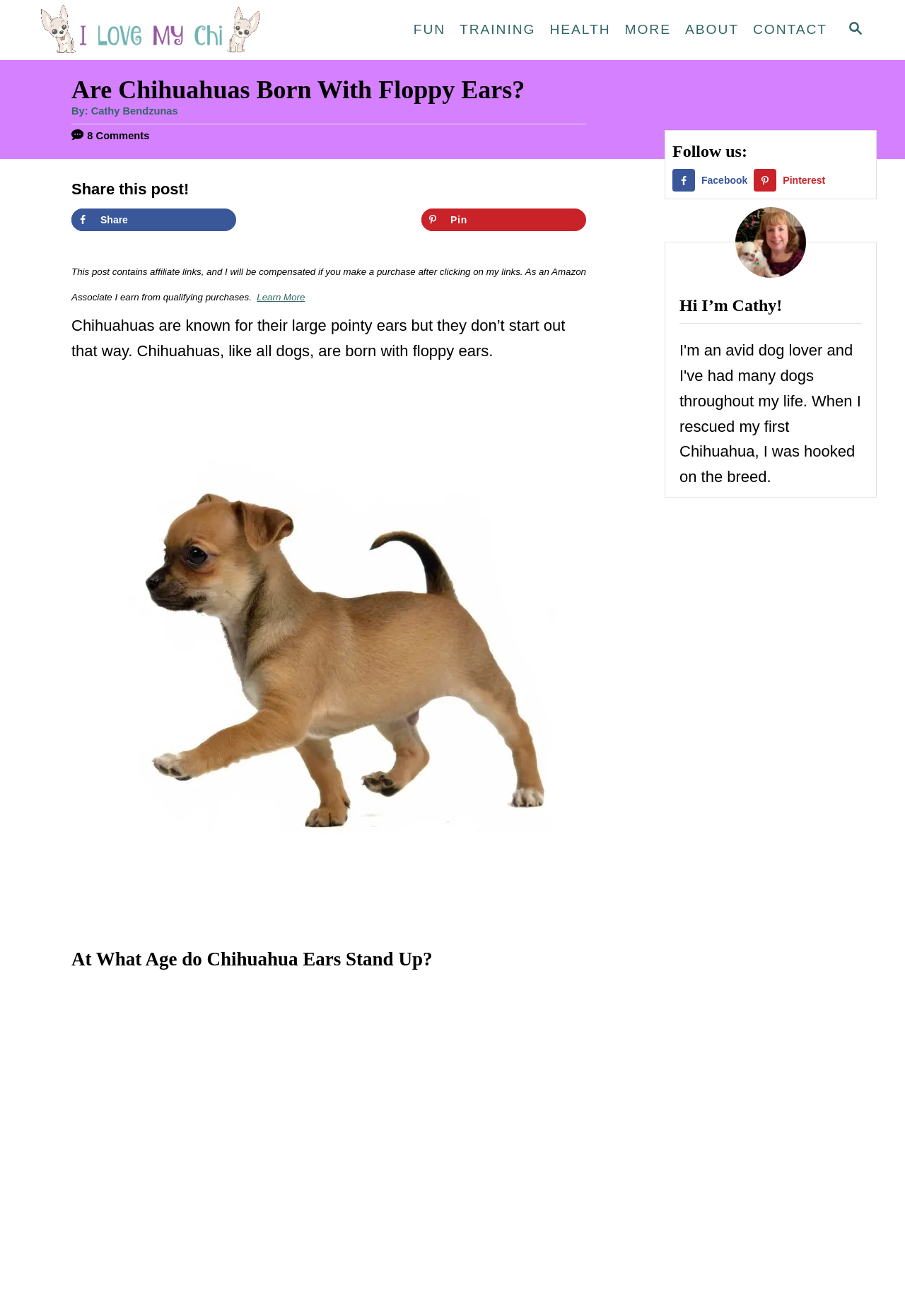Based on the element description Cathy Bendzunas, identify the bounding box coordinates for the UI element. The coordinates should be in the format (top-left x, top-left y, bottom-right x, bottom-right y) and within the 0 to 1 range.

[0.101, 0.08, 0.197, 0.089]